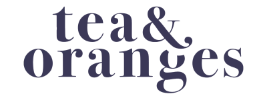Provide a brief response in the form of a single word or phrase:
Is the brand likely to focus on mass-produced products?

No